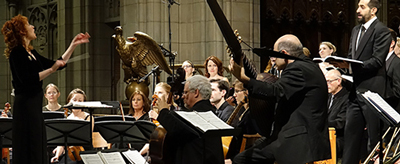Utilize the information from the image to answer the question in detail:
What type of instrument is visible on the right?

In the foreground of the image, a notable theorbo player is visible on the right, showcasing the ensemble's diverse instrumentation, as mentioned in the caption.